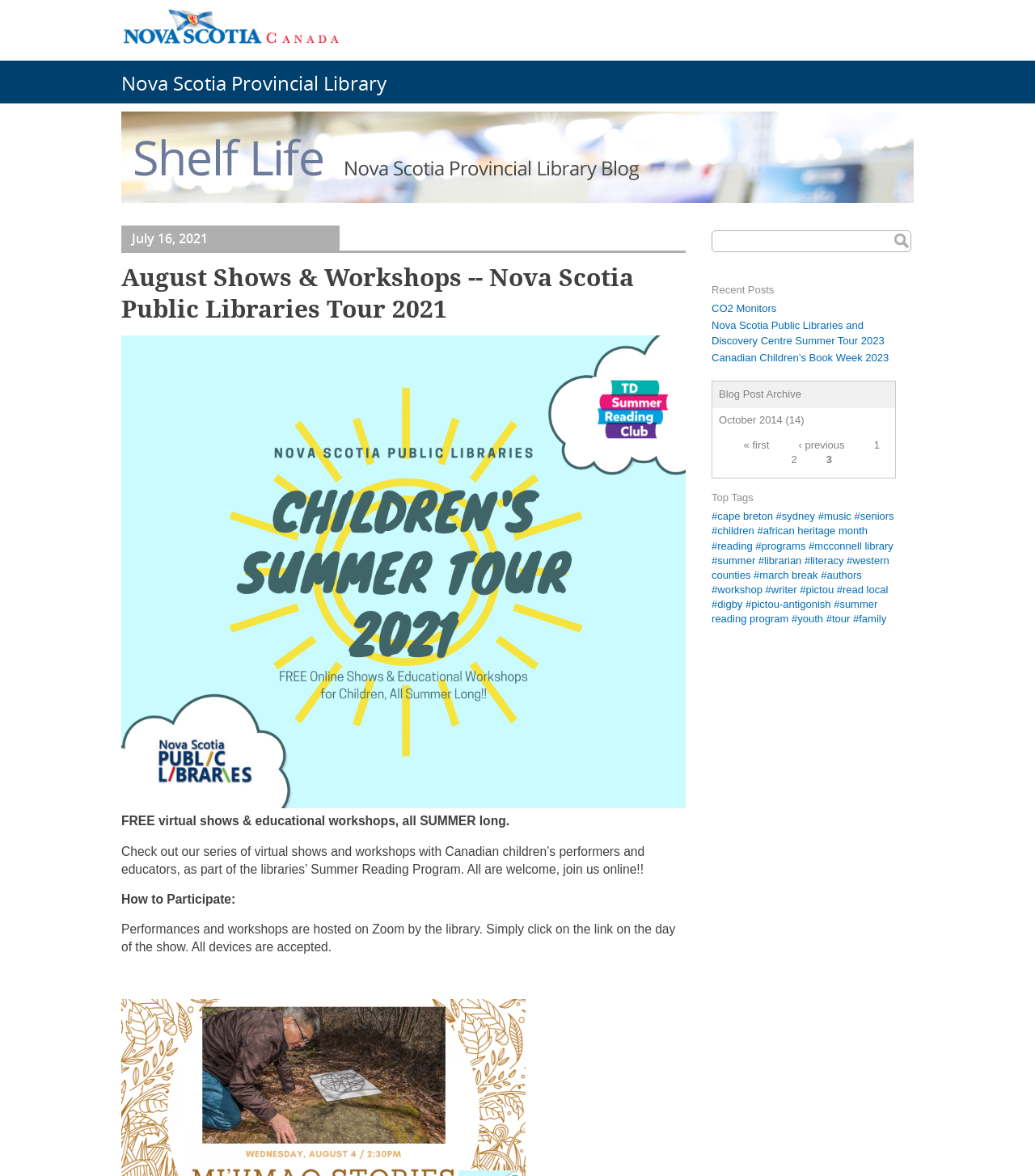Find the bounding box of the web element that fits this description: "summer reading program".

[0.688, 0.509, 0.848, 0.532]